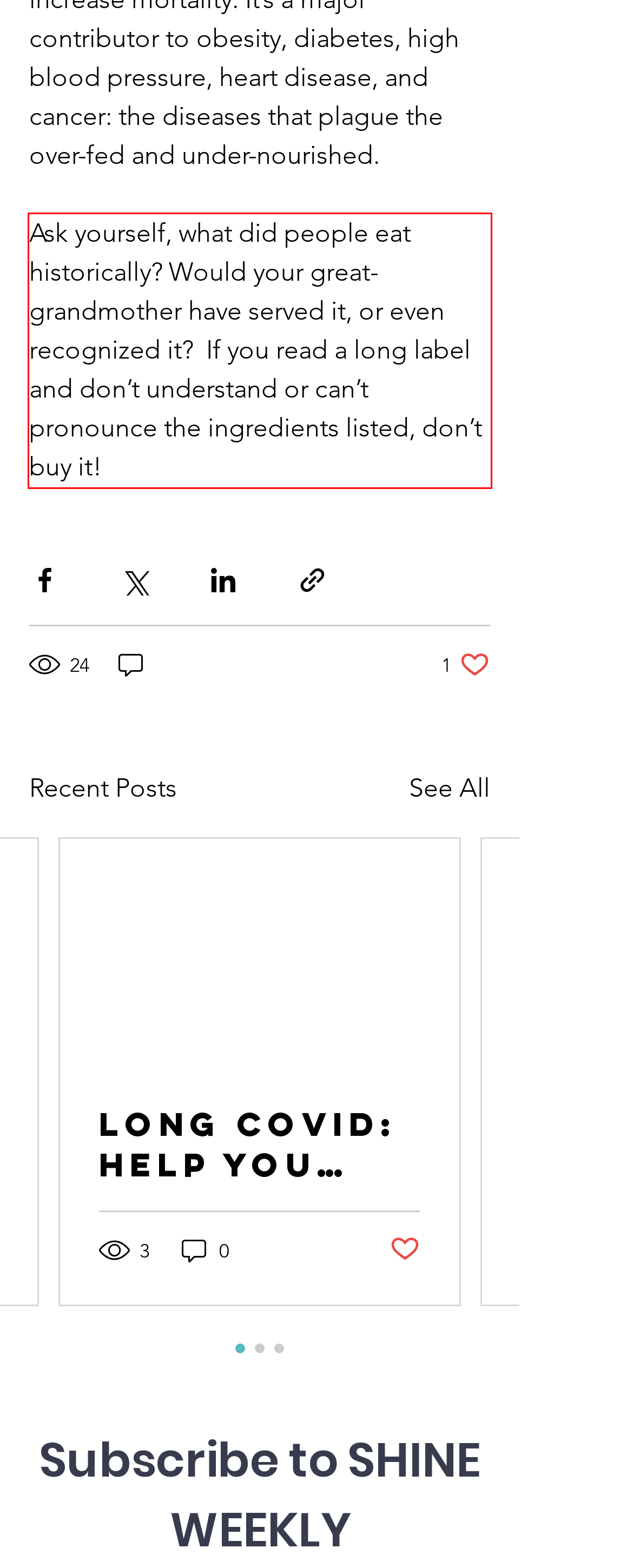Within the screenshot of a webpage, identify the red bounding box and perform OCR to capture the text content it contains.

Ask yourself, what did people eat historically? Would your great-grandmother have served it, or even recognized it? If you read a long label and don’t understand or can’t pronounce the ingredients listed, don’t buy it!